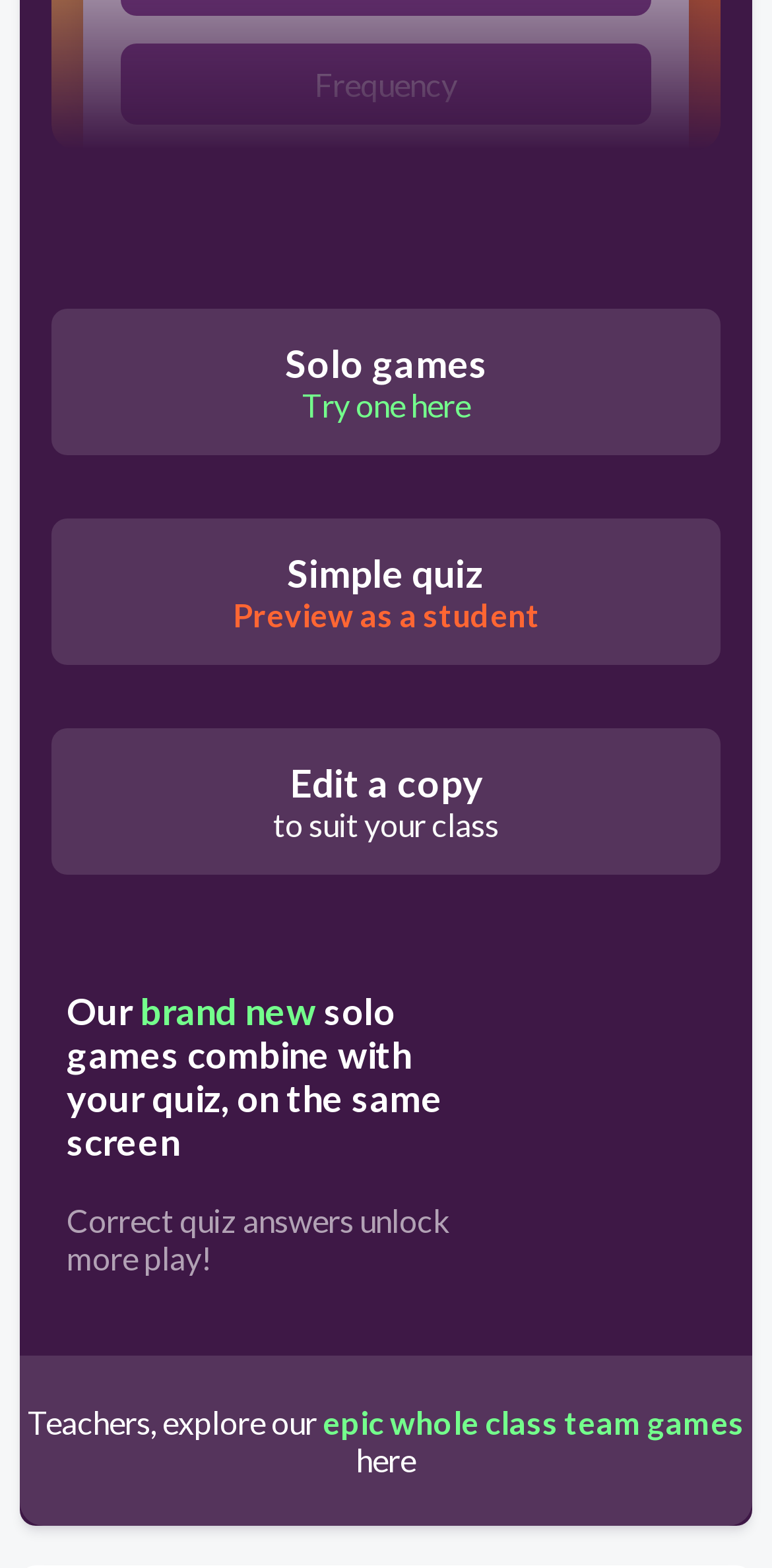What is the theme of the image on the webpage?
Refer to the image and provide a detailed answer to the question.

The image on the webpage is related to new Quizalize solo game modes, which is described in the image element with a bounding box coordinate of [0.672, 0.693, 0.913, 0.745].